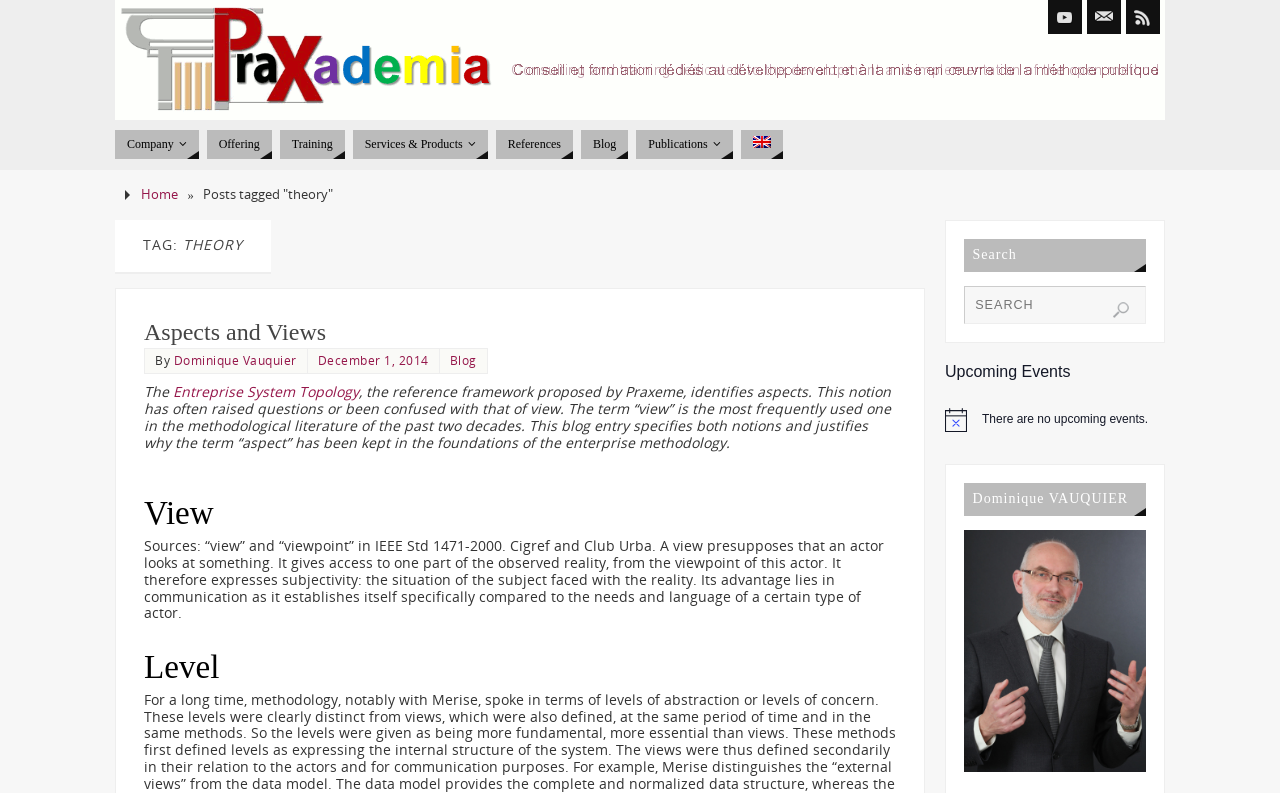Identify the bounding box coordinates of the region that needs to be clicked to carry out this instruction: "Click the Company link". Provide these coordinates as four float numbers ranging from 0 to 1, i.e., [left, top, right, bottom].

[0.09, 0.164, 0.155, 0.2]